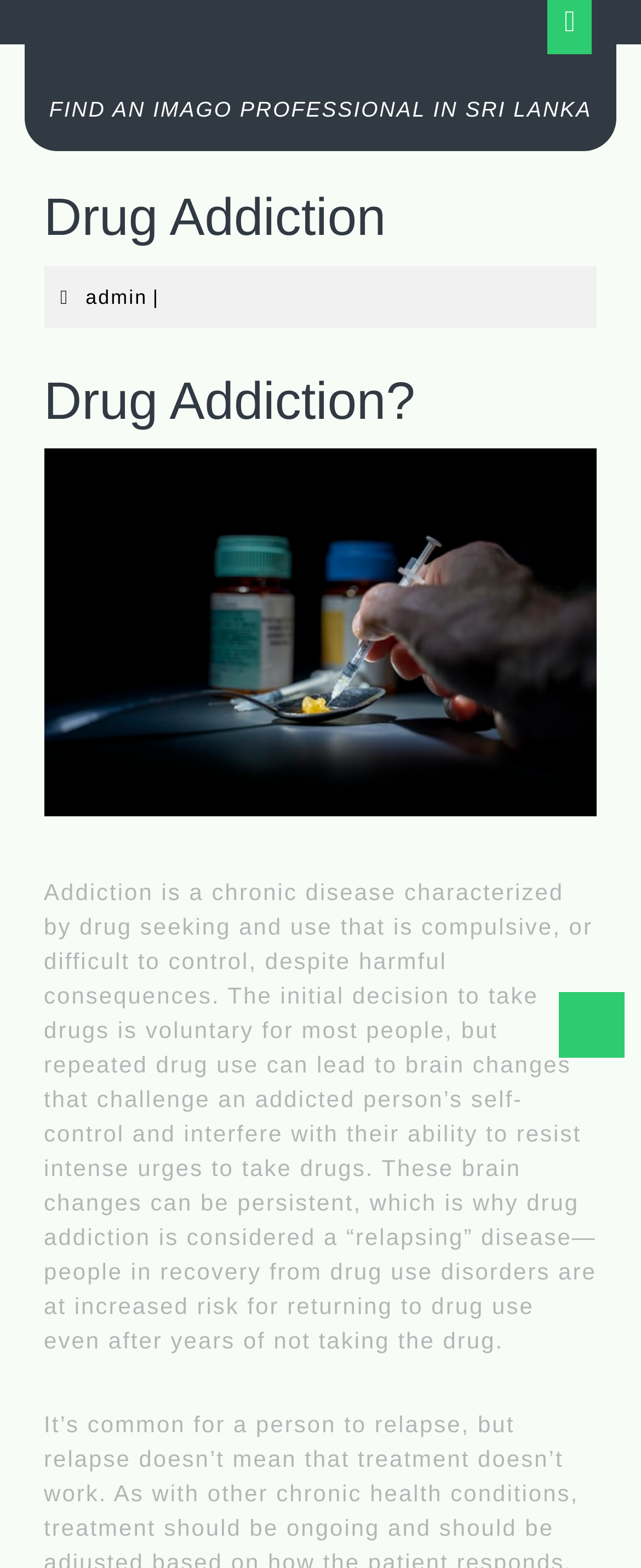Locate the bounding box coordinates of the UI element described by: "Open Button". The bounding box coordinates should consist of four float numbers between 0 and 1, i.e., [left, top, right, bottom].

[0.855, 0.0, 0.923, 0.028]